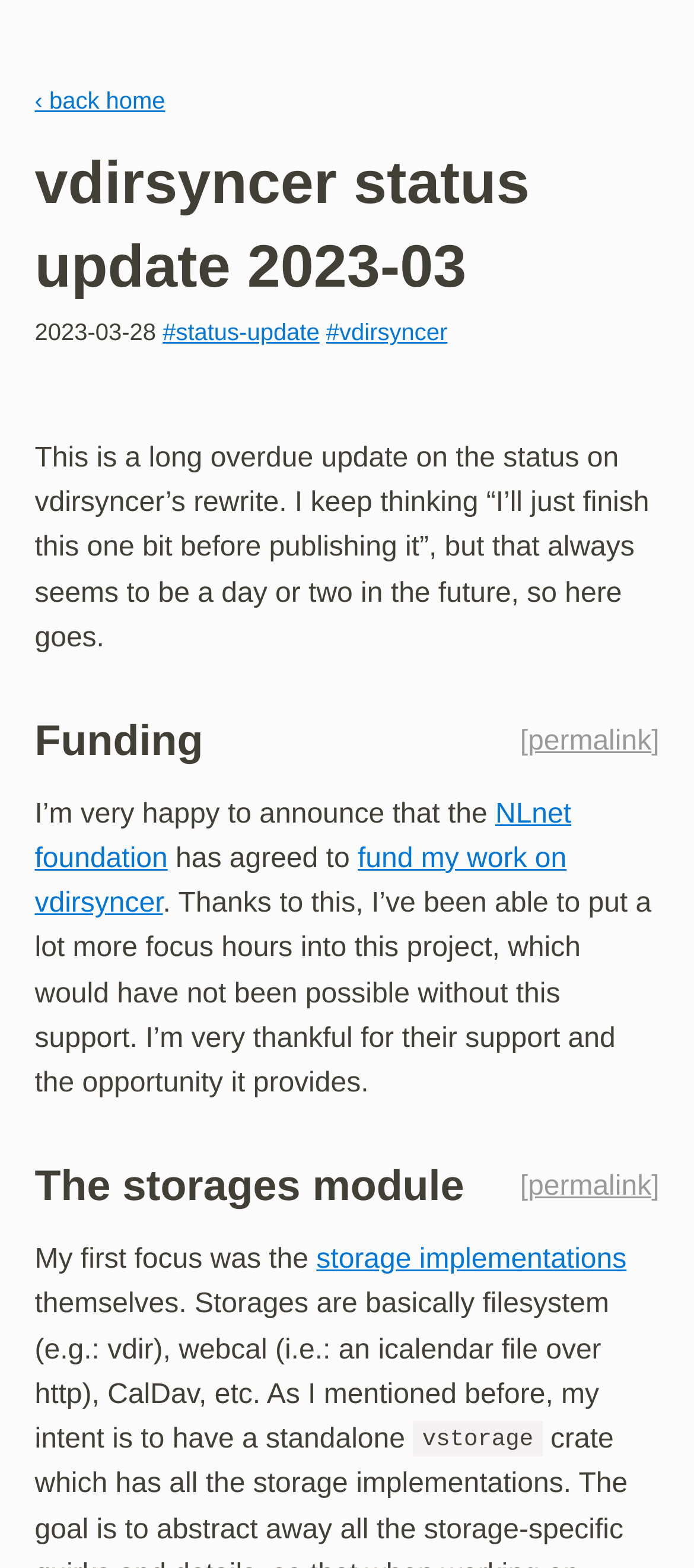Articulate a detailed summary of the webpage's content and design.

The webpage is about a status update on the vdirsyncer project, specifically for March 2023. At the top left, there is a link to go back home. Next to it, there is a heading that displays the title of the page, "vdirsyncer status update 2023-03". Below the title, there is a date, "2023-03-28", followed by two links, "#status-update" and "#vdirsyncer".

The main content of the page starts with a paragraph of text that explains the purpose of the update. Below this paragraph, there are several sections, each with a heading. The first section is about funding, with a link to a permalink. The text in this section announces that the NLnet foundation has agreed to fund the work on vdirsyncer.

The next section is about the storages module, again with a link to a permalink. This section explains that the focus was on the storage implementations, such as filesystem, webcal, CalDav, etc. There is also a code snippet mentioned, specifically "vstorage".

Throughout the page, there are several links and headings that break up the content into sections, making it easy to navigate and read.